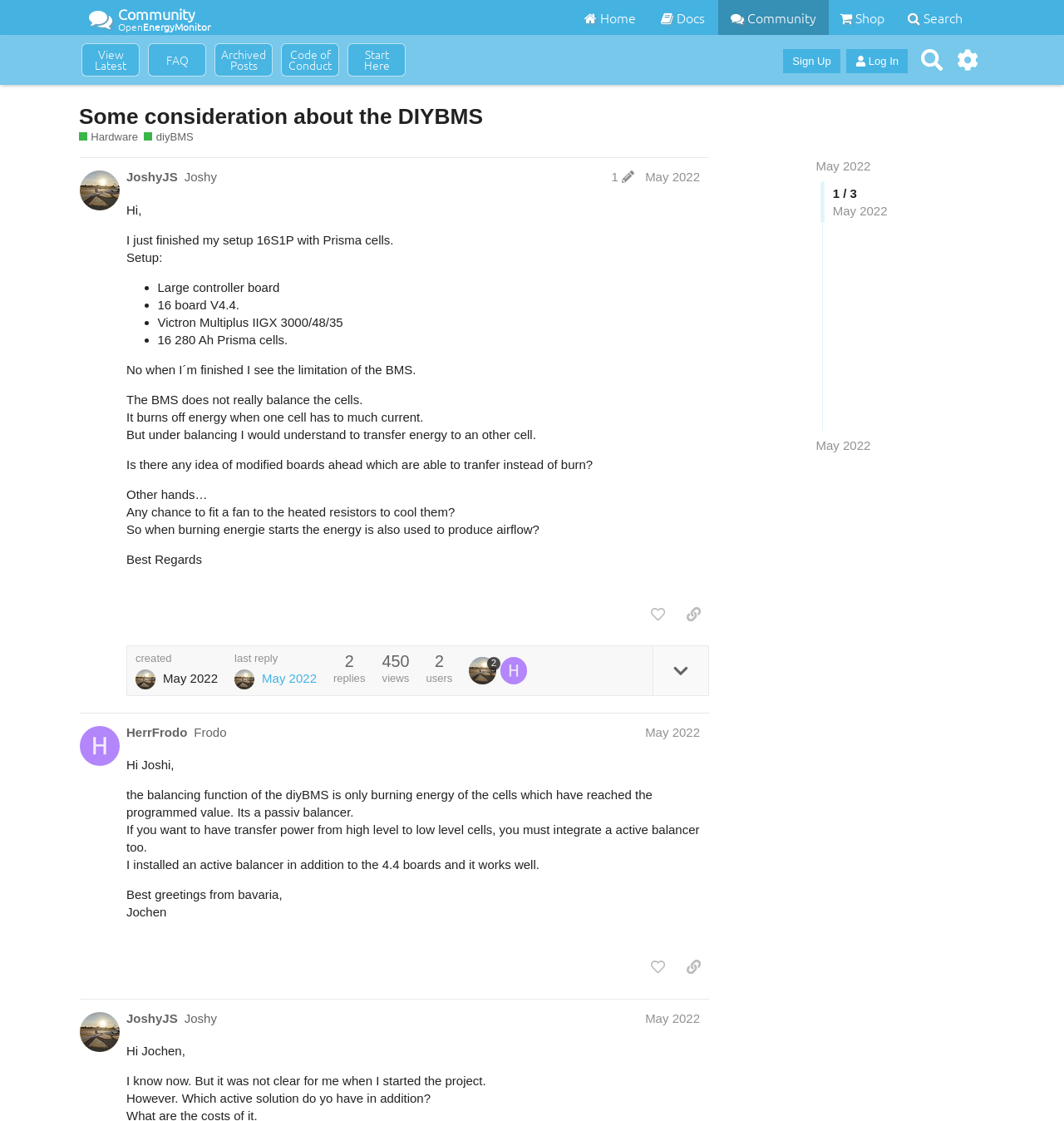Give a one-word or short phrase answer to the question: 
Who replied to the first post?

HerrFrodo